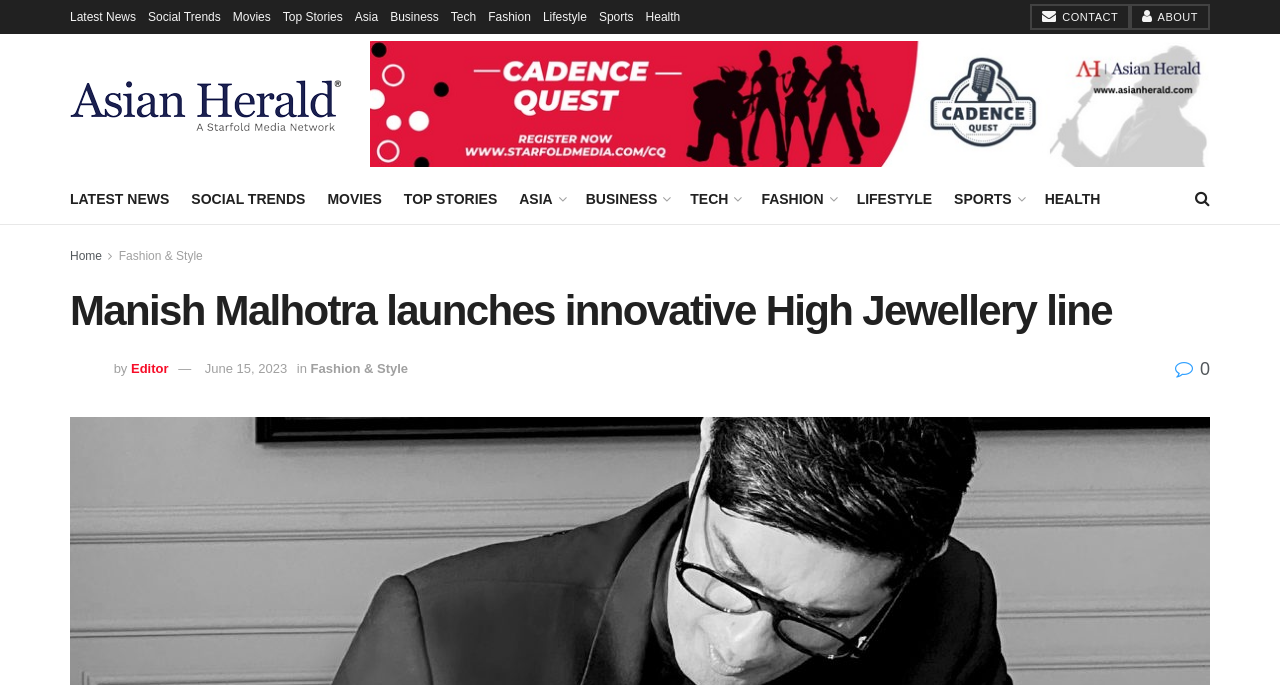Identify and extract the main heading of the webpage.

Manish Malhotra launches innovative High Jewellery line